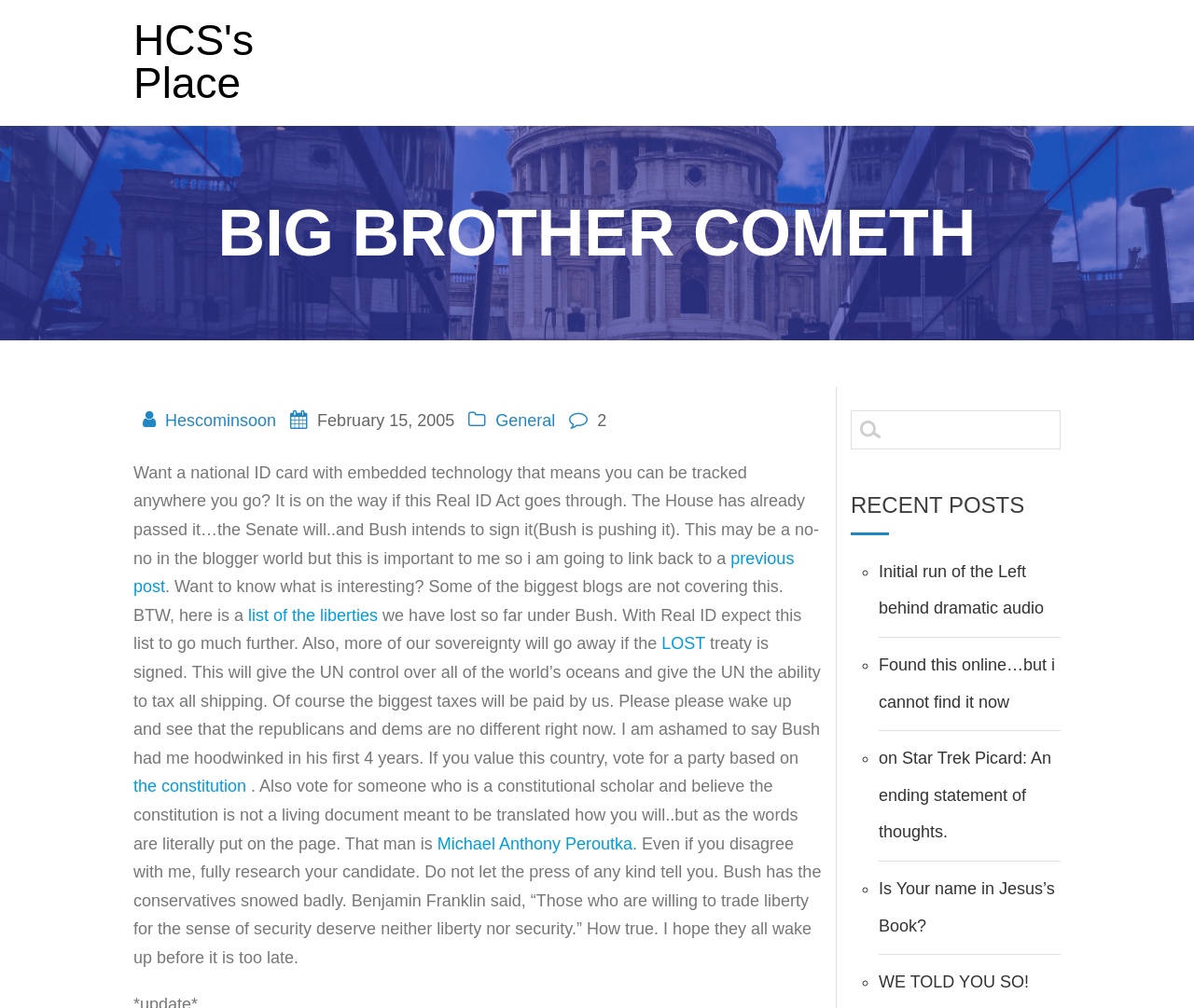Can you identify the bounding box coordinates of the clickable region needed to carry out this instruction: 'Read the previous post'? The coordinates should be four float numbers within the range of 0 to 1, stated as [left, top, right, bottom].

[0.112, 0.544, 0.665, 0.591]